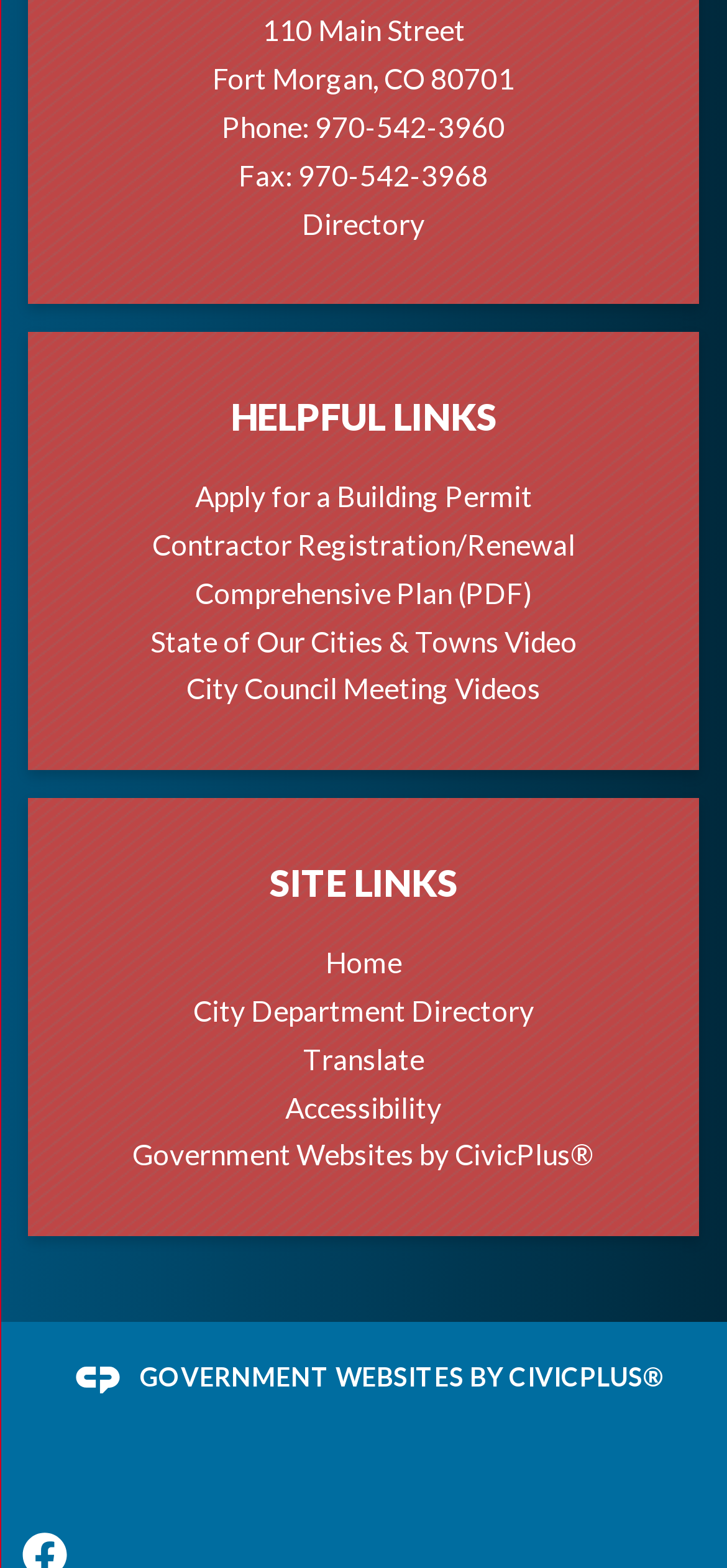Reply to the question with a single word or phrase:
How many links are under the 'HELPFUL LINKS' section?

5